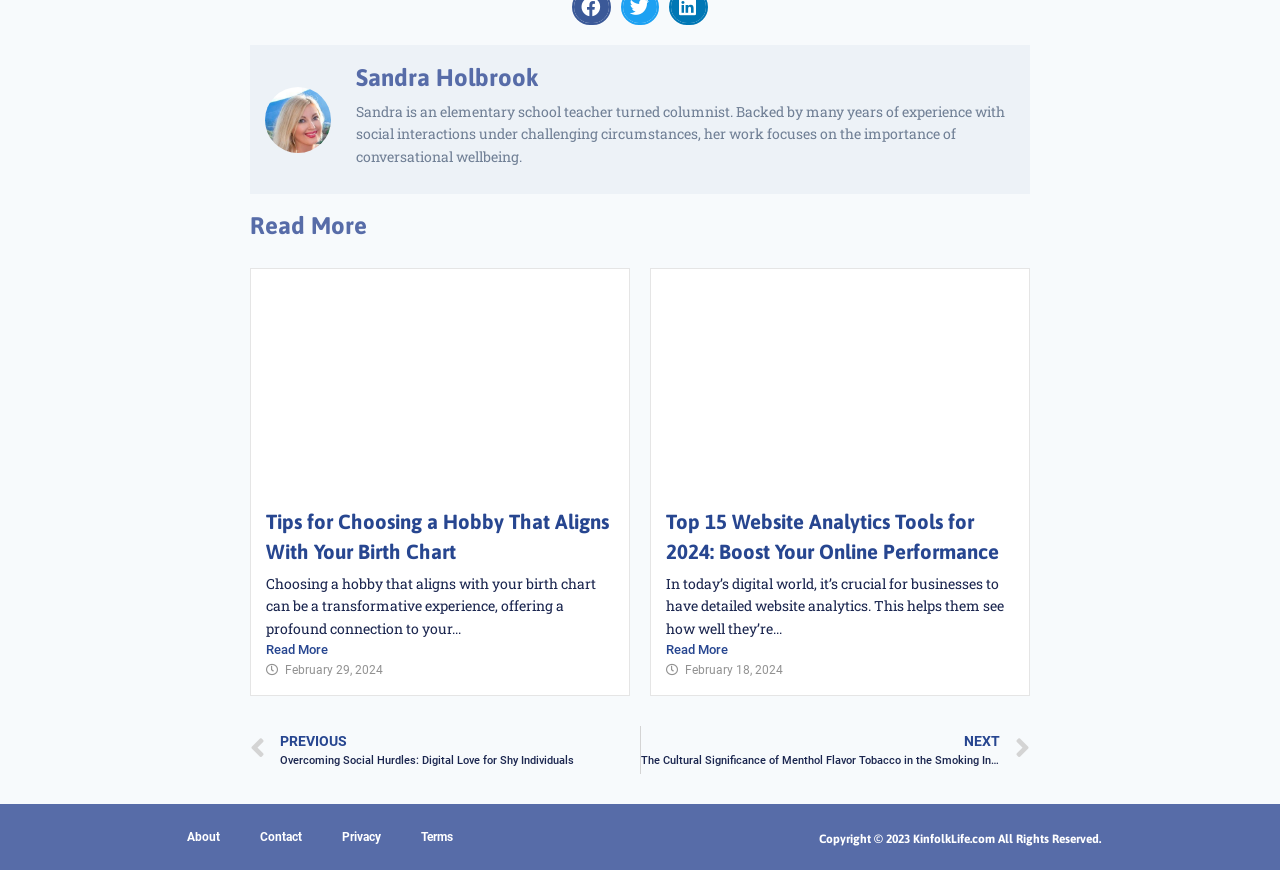Find the bounding box coordinates of the clickable element required to execute the following instruction: "Learn more about the complaint lodgment process". Provide the coordinates as four float numbers between 0 and 1, i.e., [left, top, right, bottom].

None